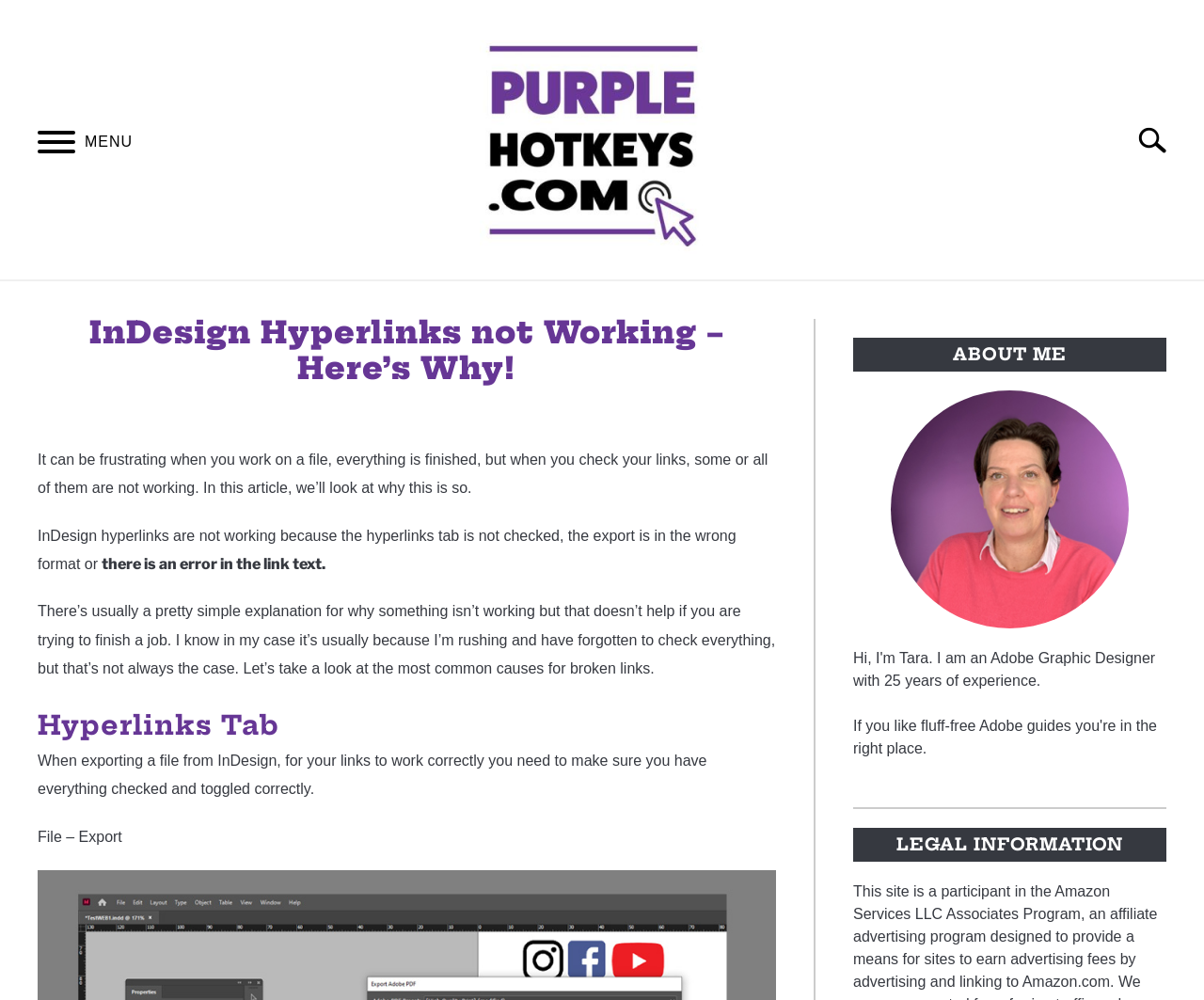Show the bounding box coordinates for the element that needs to be clicked to execute the following instruction: "Read the article by Tara Cunningham". Provide the coordinates in the form of four float numbers between 0 and 1, i.e., [left, top, right, bottom].

[0.03, 0.441, 0.1, 0.476]